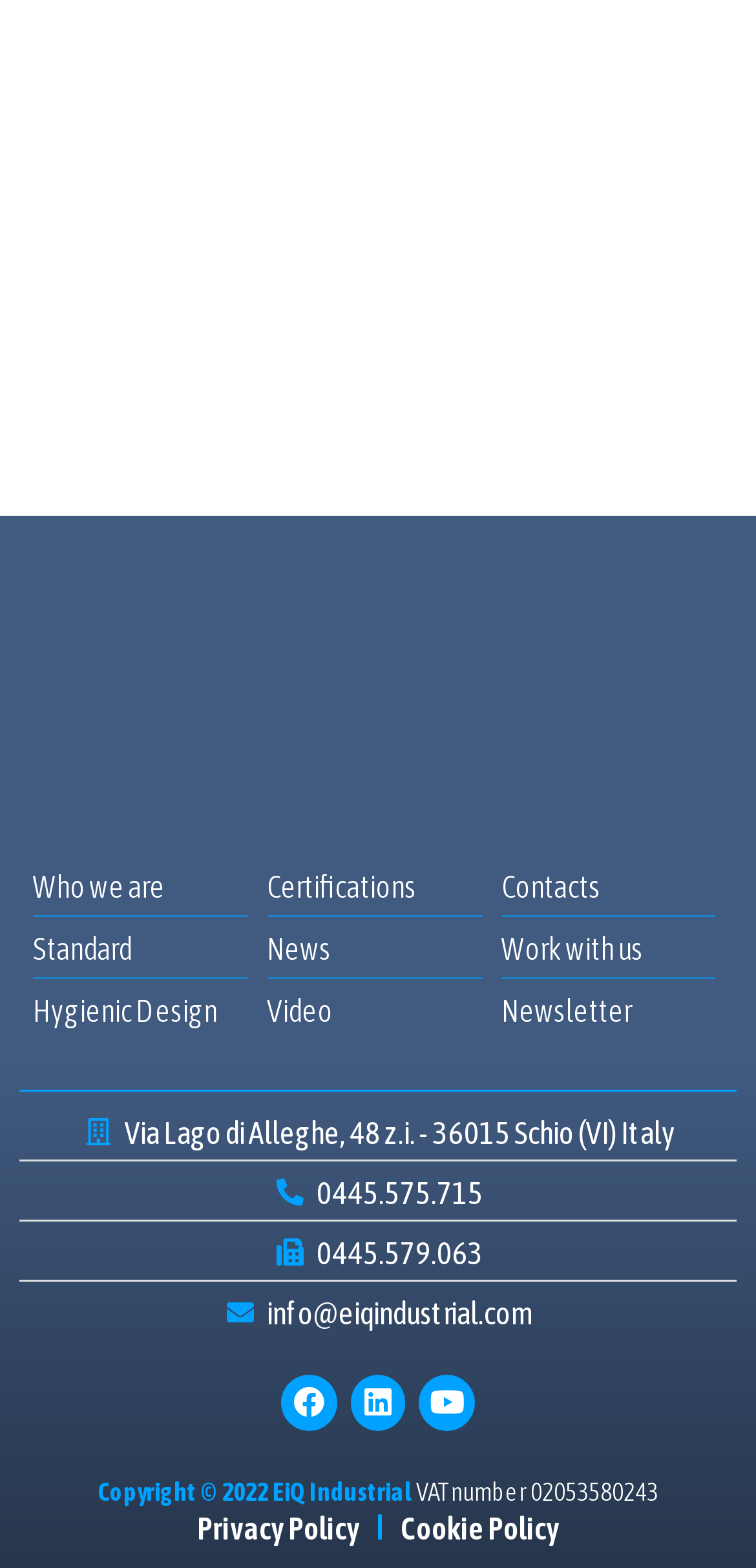What are the main sections of the webpage?
Please provide a single word or phrase as your answer based on the image.

Who we are, Standard, Hygienic Design, Certifications, News, Video, Contacts, Work with us, Newsletter